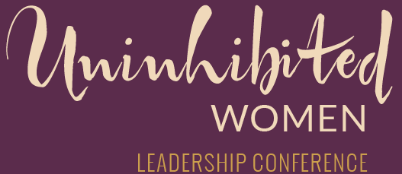What type of font is used for 'LEADERSHIP CONFERENCE'?
From the screenshot, supply a one-word or short-phrase answer.

Bold, clean typeface